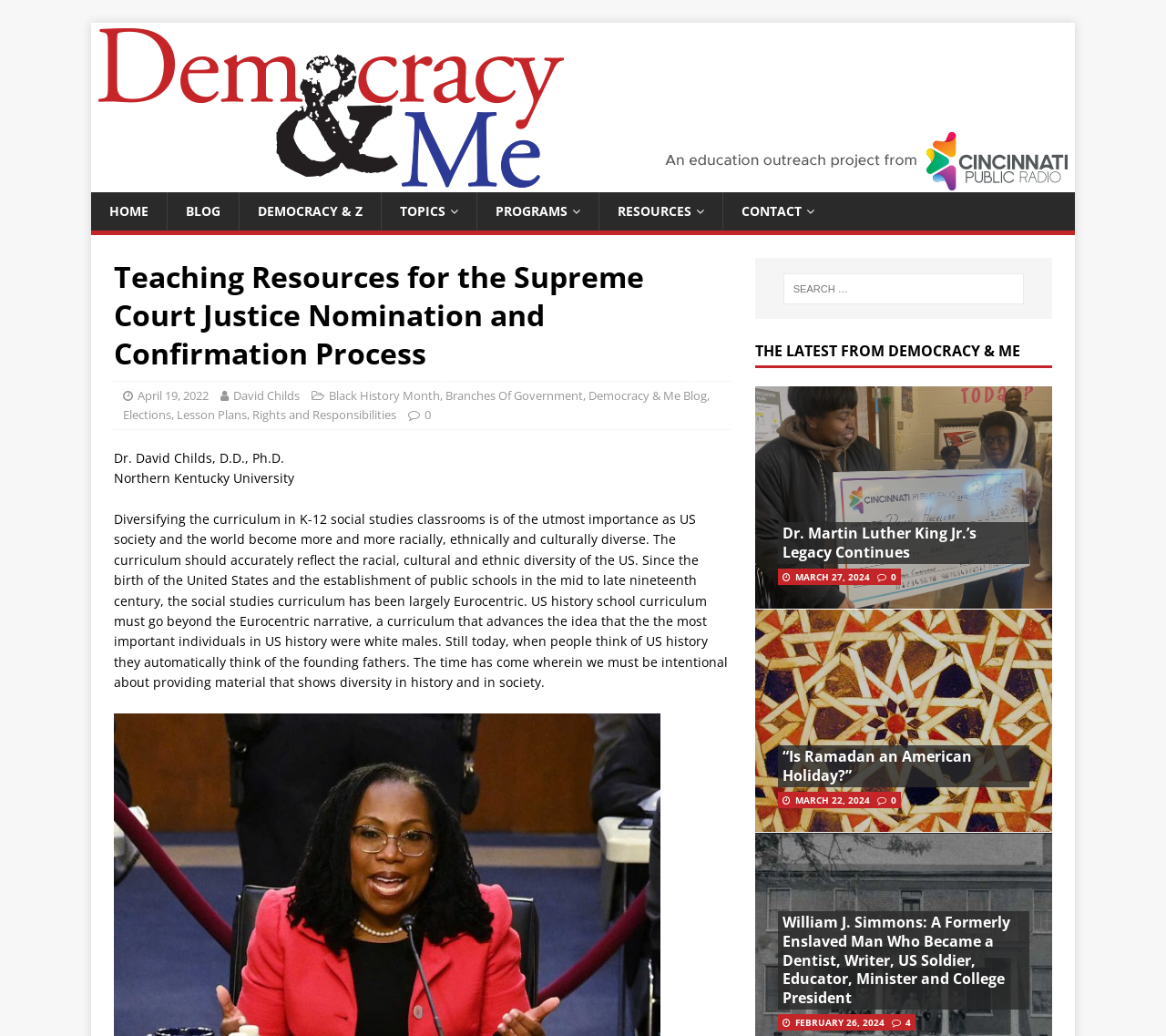Determine the bounding box coordinates of the section I need to click to execute the following instruction: "View the blog post 'William J. Simmons: A Formerly Enslaved Man Who Became a Dentist, Writer, US Soldier, Educator, Minister and College President'". Provide the coordinates as four float numbers between 0 and 1, i.e., [left, top, right, bottom].

[0.671, 0.88, 0.866, 0.973]